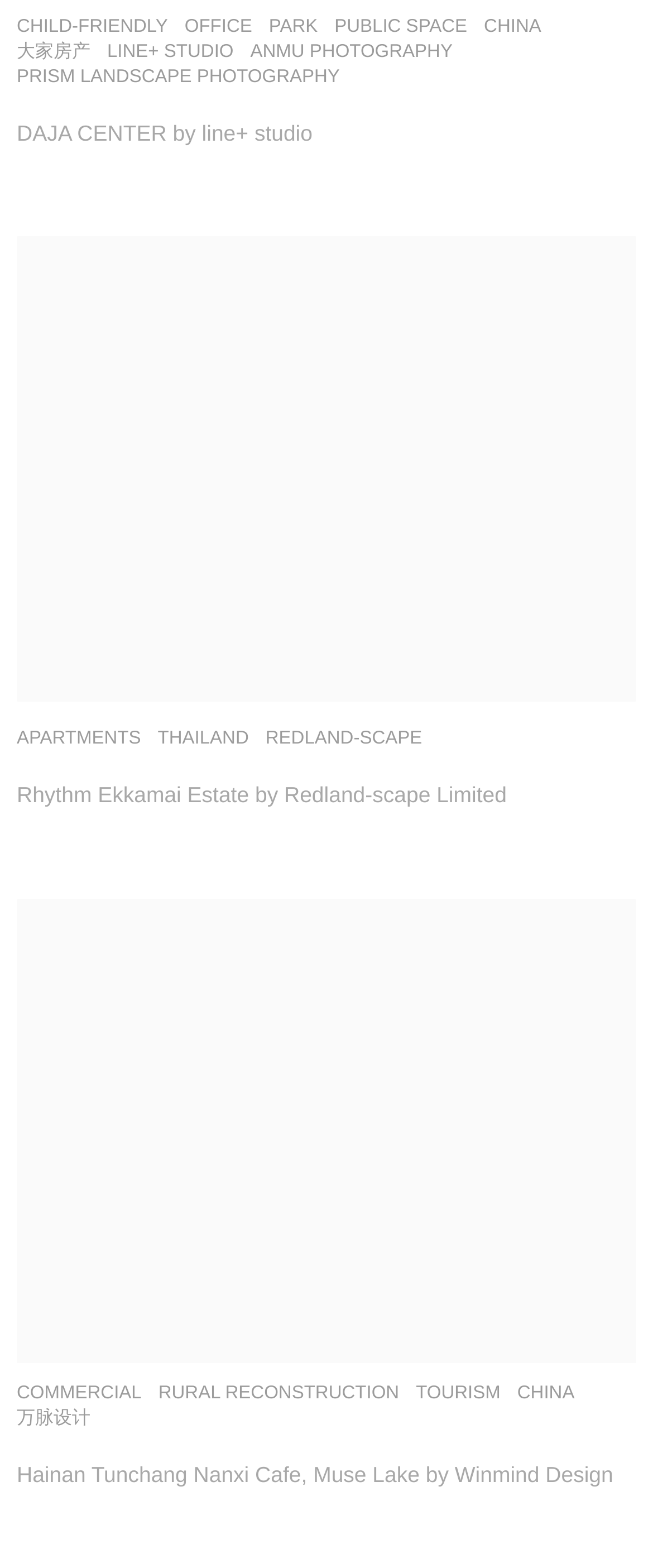Identify the bounding box coordinates for the UI element described as follows: Thailand. Use the format (top-left x, top-left y, bottom-right x, bottom-right y) and ensure all values are floating point numbers between 0 and 1.

[0.241, 0.465, 0.381, 0.477]